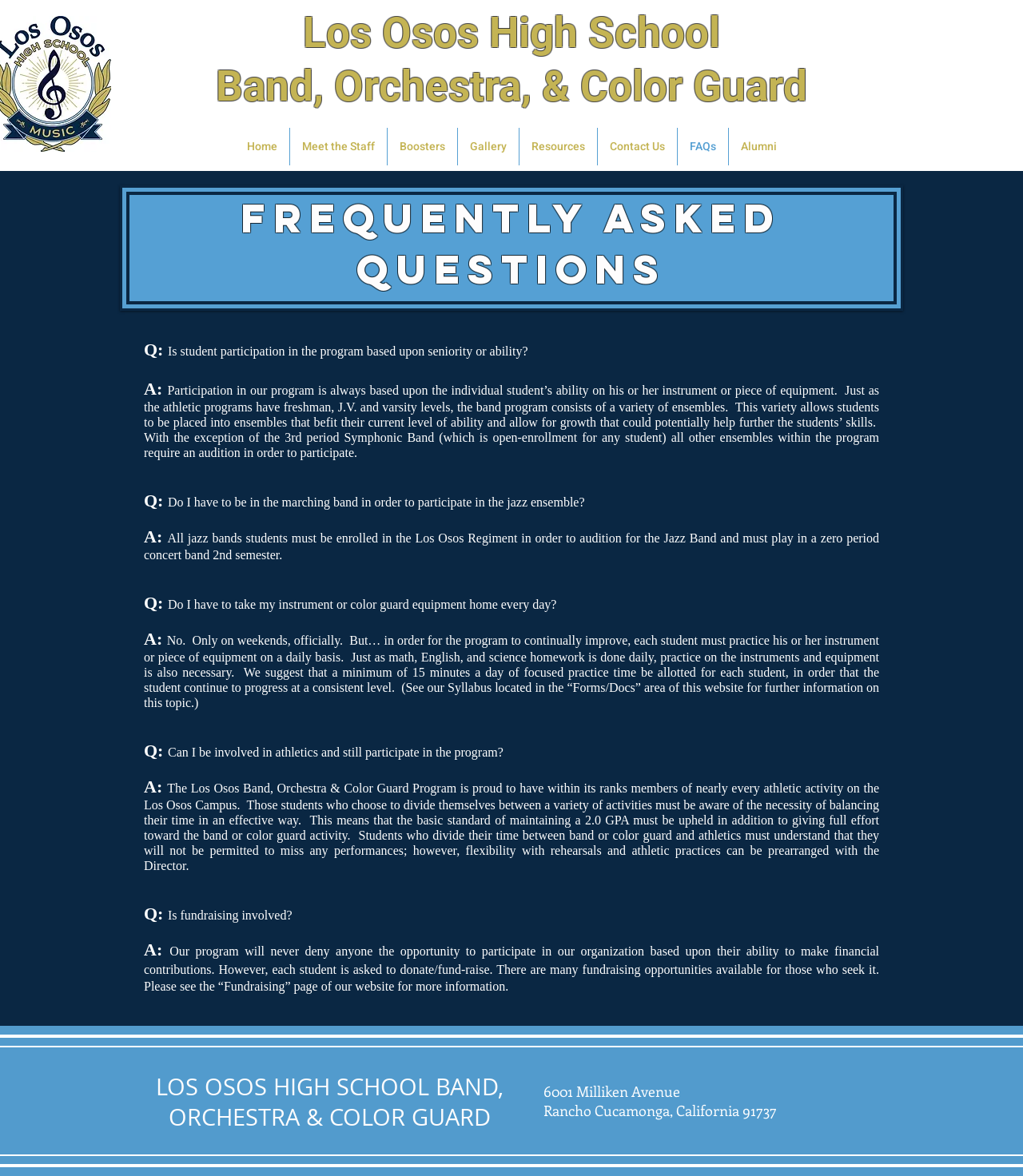Provide a thorough summary of the webpage.

The webpage is about the Los Osos High School Band, Orchestra, and Color Guard program. At the top, there is a navigation menu with links to various pages, including Home, Meet the Staff, Boosters, Gallery, Resources, Contact Us, FAQs, and Alumni. Below the navigation menu, there is a main section with a heading that reads "Frequently Asked Questions".

The FAQ section consists of several questions and answers. Each question is preceded by a "Q:" and each answer is preceded by an "A:". The questions and answers are arranged in a vertical list, with each question and answer pair taking up a significant amount of vertical space. The questions and answers are related to the band, orchestra, and color guard program, covering topics such as student participation, auditions, instrument practice, and balancing time between the program and athletics.

At the very bottom of the page, there is a footer section with the program's name, address, and a hit counter. The footer section is separated from the main content by a significant amount of whitespace.